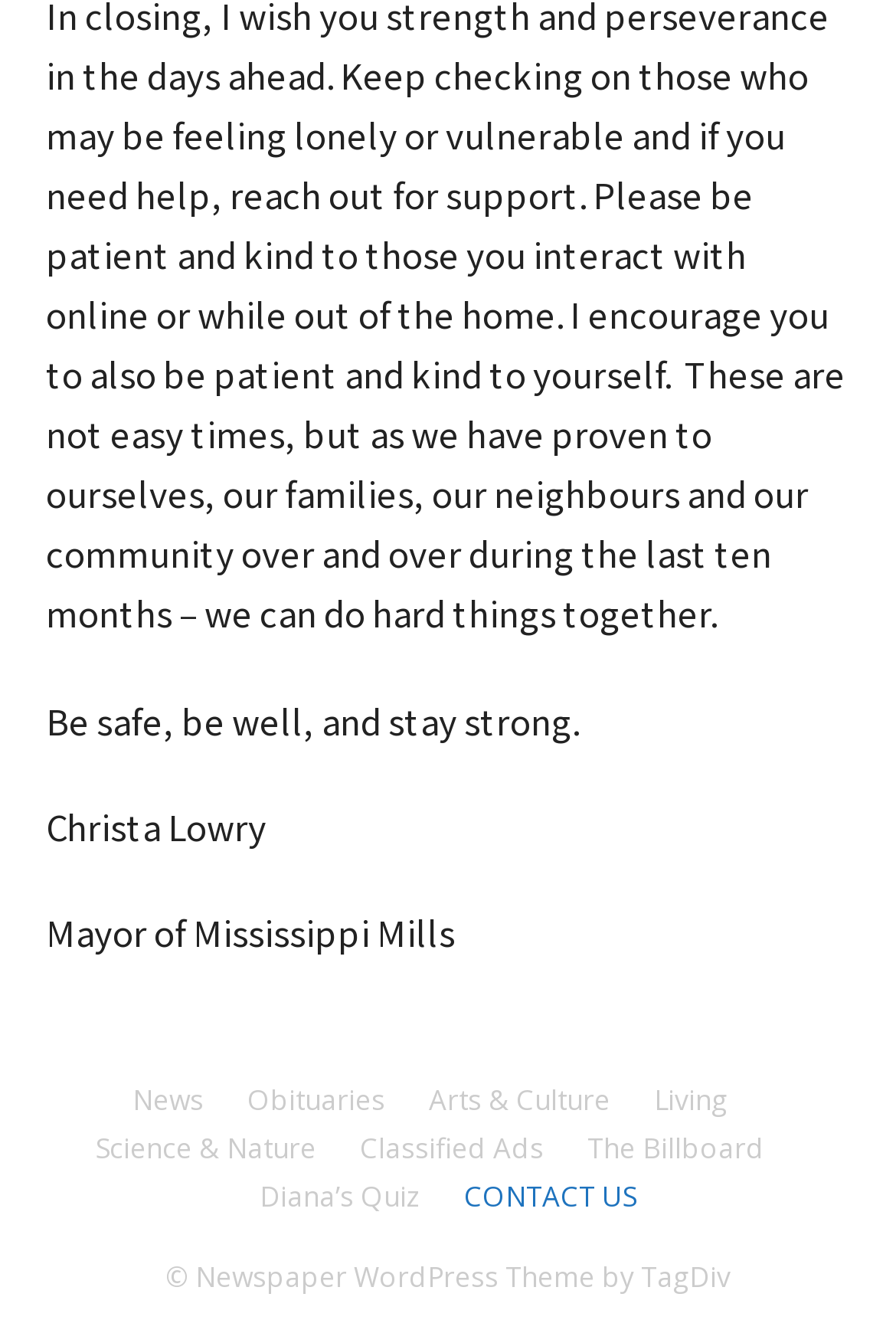Please give a concise answer to this question using a single word or phrase: 
How can users contact the website?

Through CONTACT US